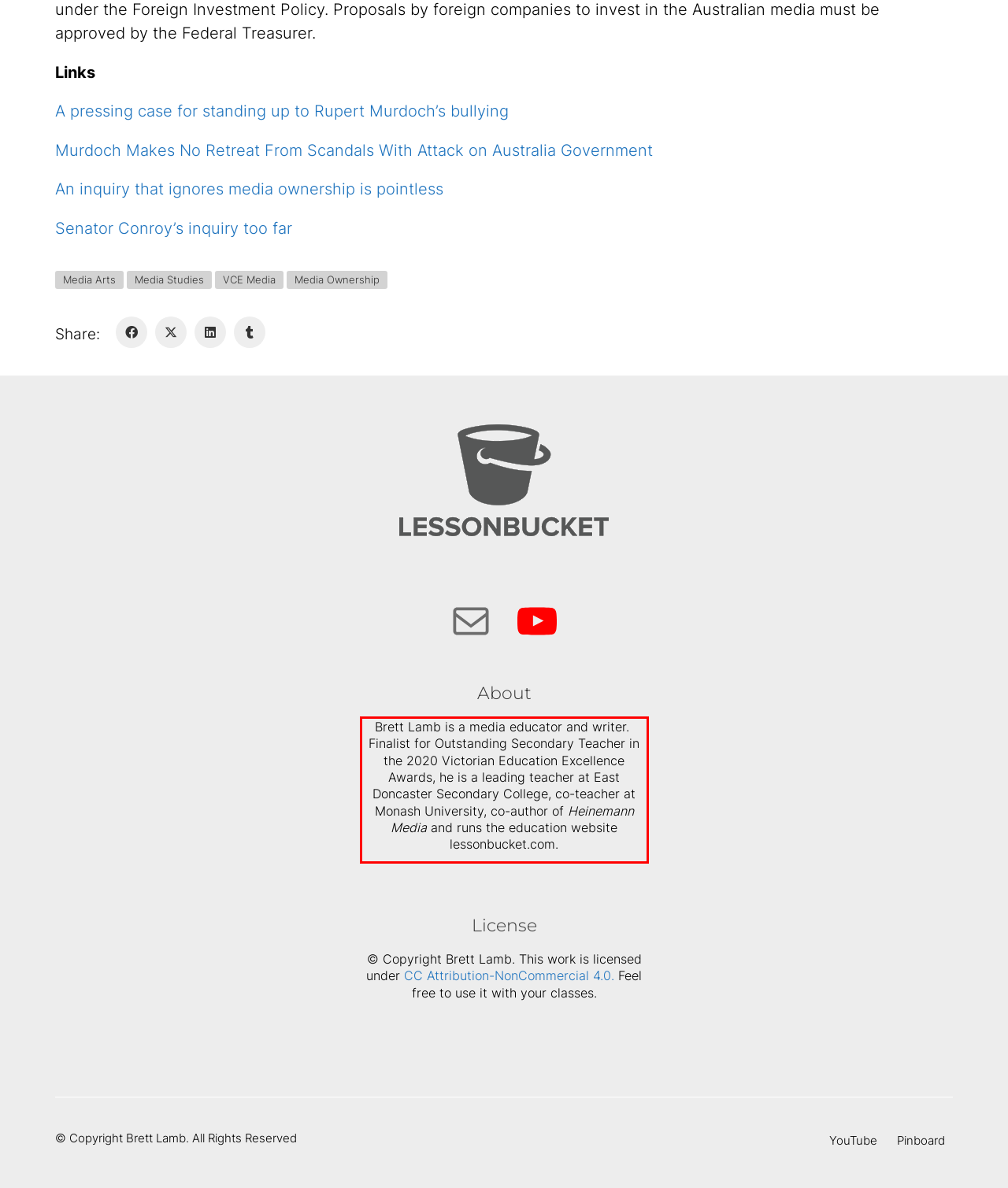Given a webpage screenshot, locate the red bounding box and extract the text content found inside it.

Brett Lamb is a media educator and writer. Finalist for Outstanding Secondary Teacher in the 2020 Victorian Education Excellence Awards, he is a leading teacher at East Doncaster Secondary College, co-teacher at Monash University, co-author of Heinemann Media and runs the education website lessonbucket.com.